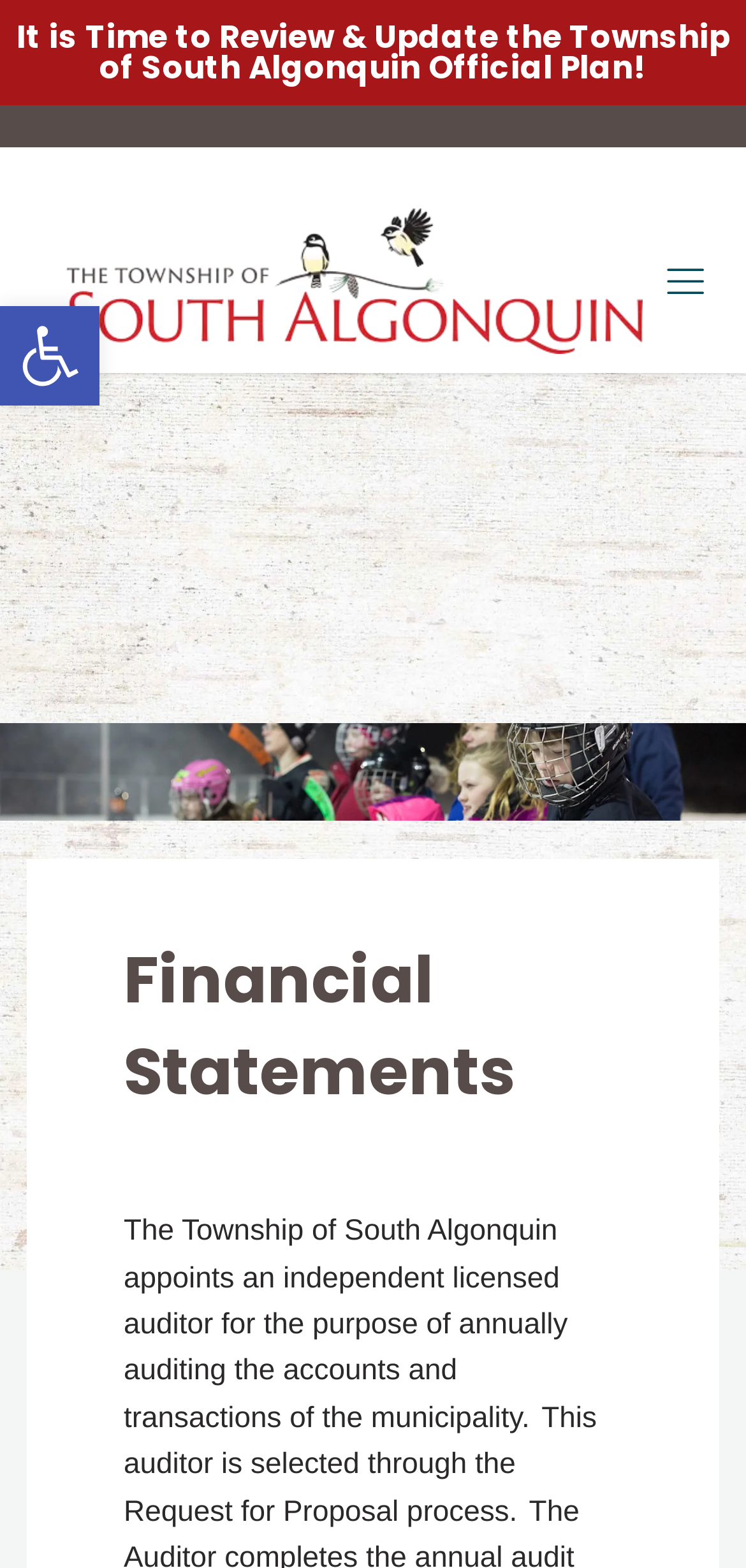Please find the bounding box for the following UI element description. Provide the coordinates in (top-left x, top-left y, bottom-right x, bottom-right y) format, with values between 0 and 1: title="The Township of South Algonquin"

[0.02, 0.168, 0.862, 0.189]